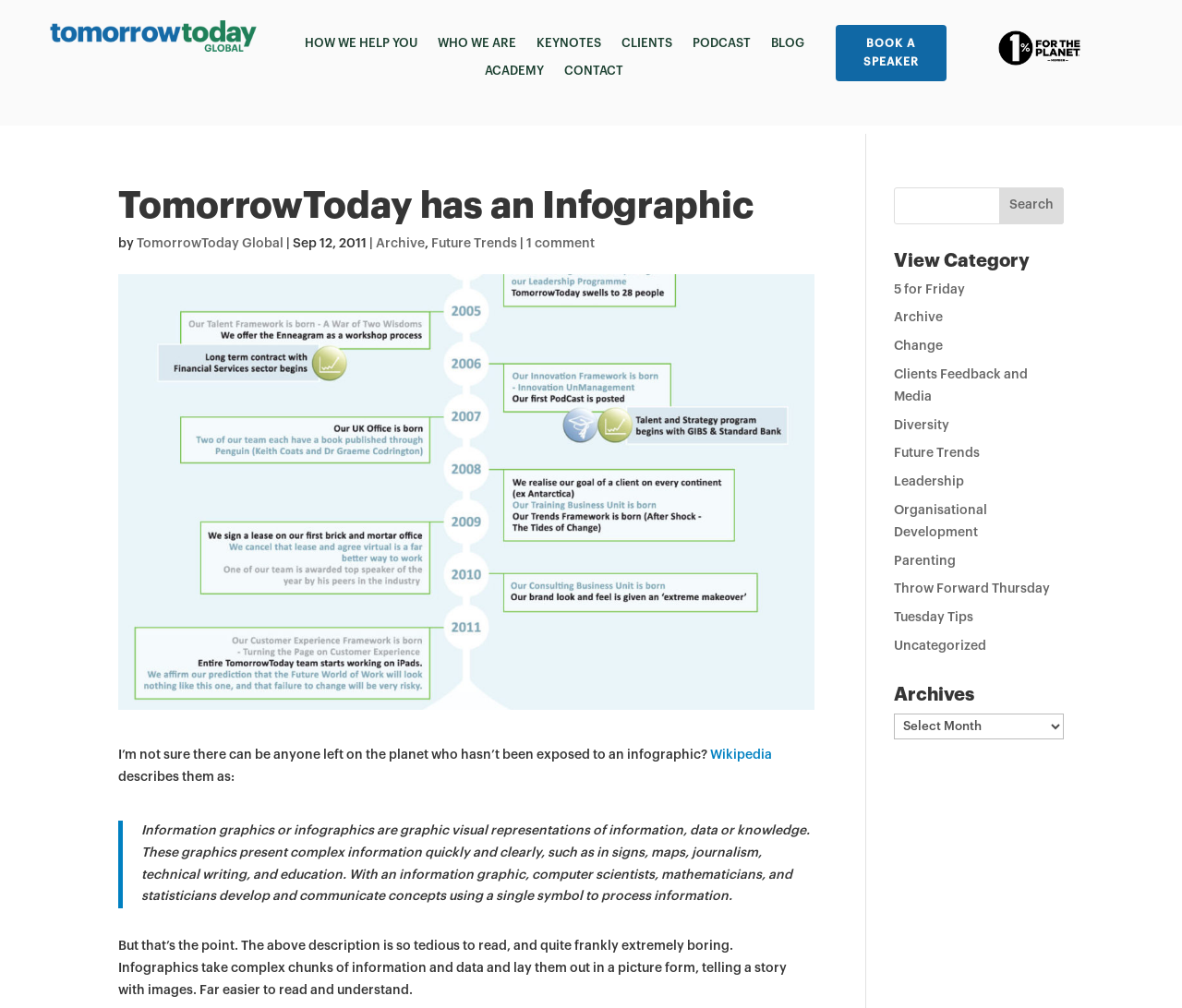Please locate the bounding box coordinates of the element that should be clicked to complete the given instruction: "Search for a topic".

[0.756, 0.185, 0.9, 0.222]